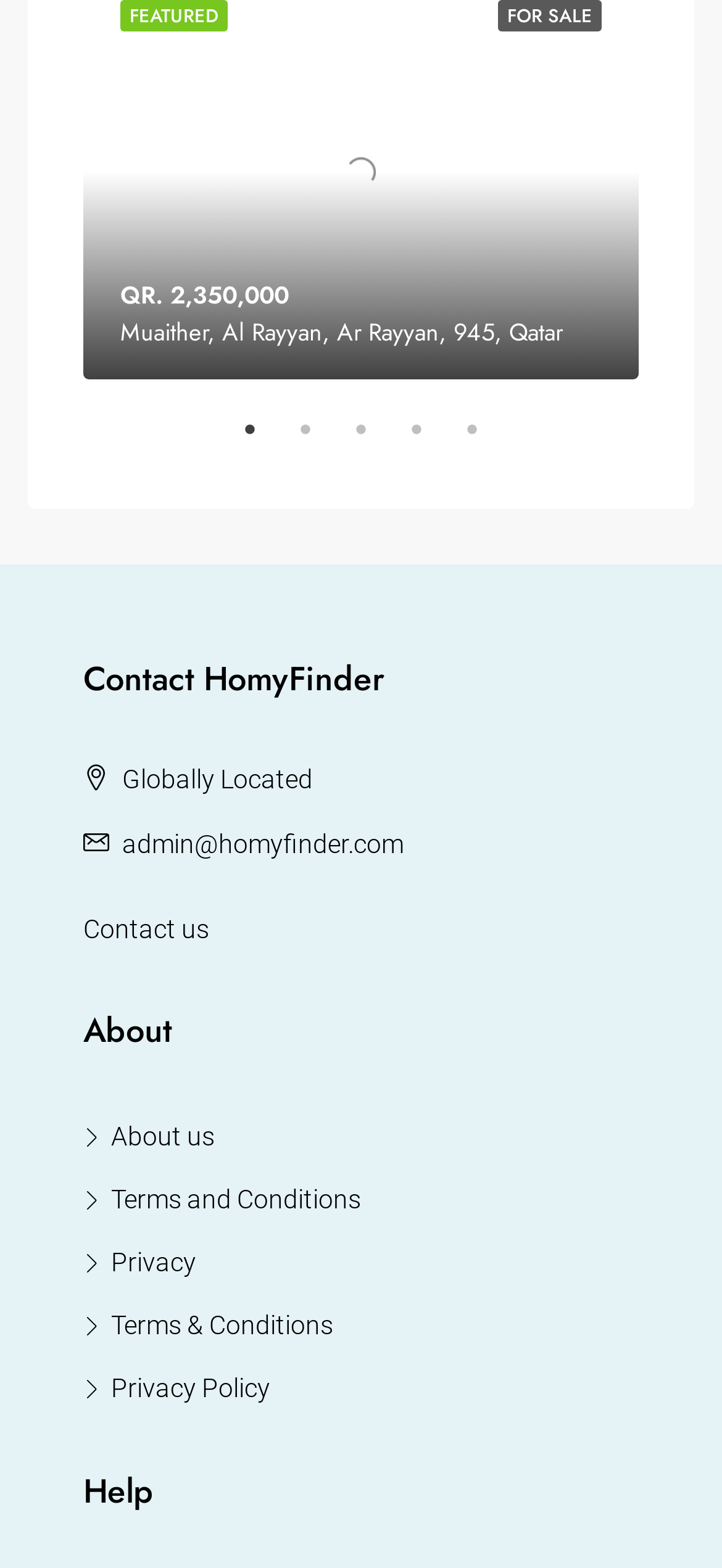Please determine the bounding box coordinates of the area that needs to be clicked to complete this task: 'View 'About us''. The coordinates must be four float numbers between 0 and 1, formatted as [left, top, right, bottom].

[0.115, 0.715, 0.297, 0.734]